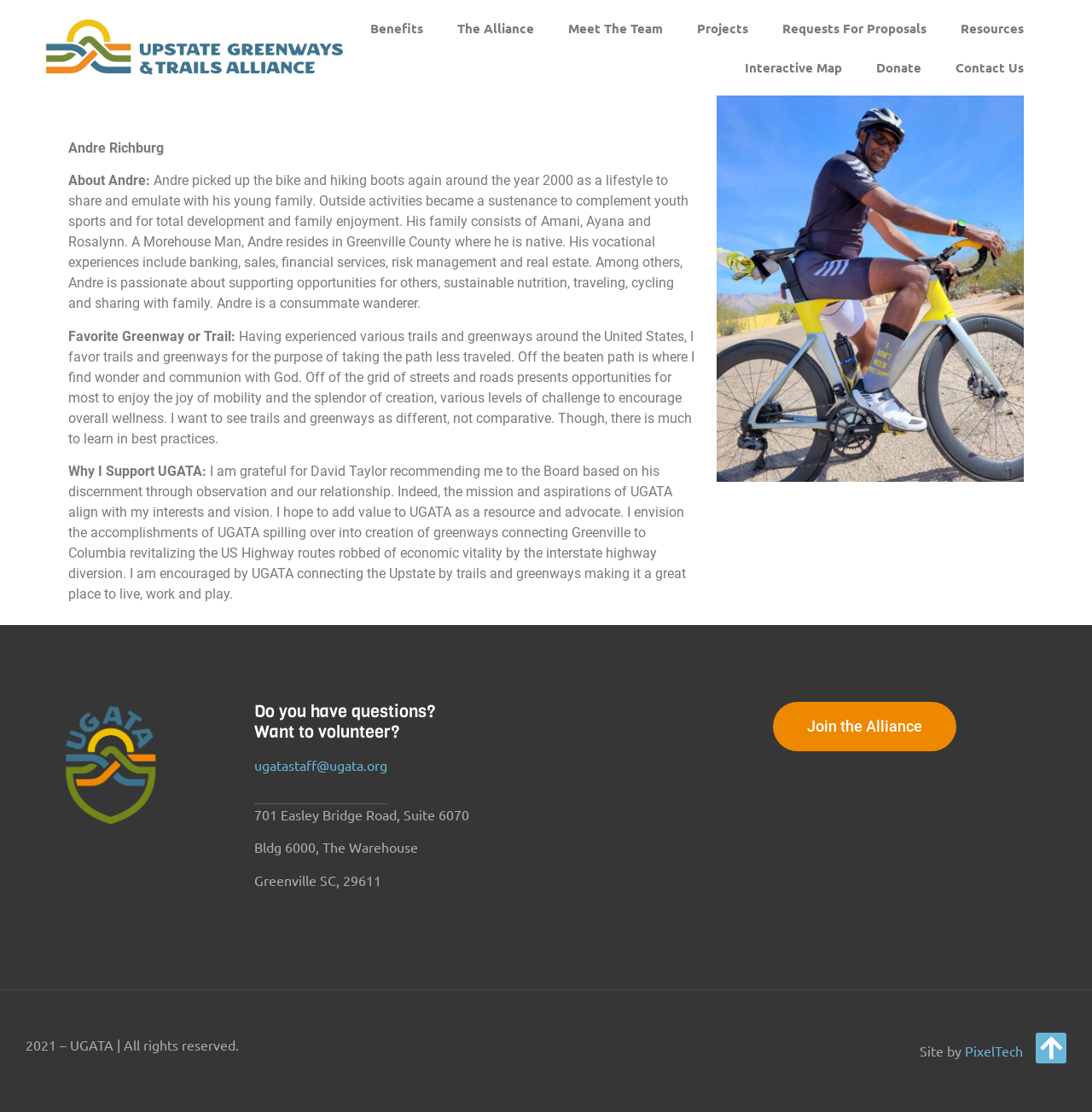Pinpoint the bounding box coordinates of the clickable area needed to execute the instruction: "Contact UGATA". The coordinates should be specified as four float numbers between 0 and 1, i.e., [left, top, right, bottom].

[0.859, 0.043, 0.953, 0.078]